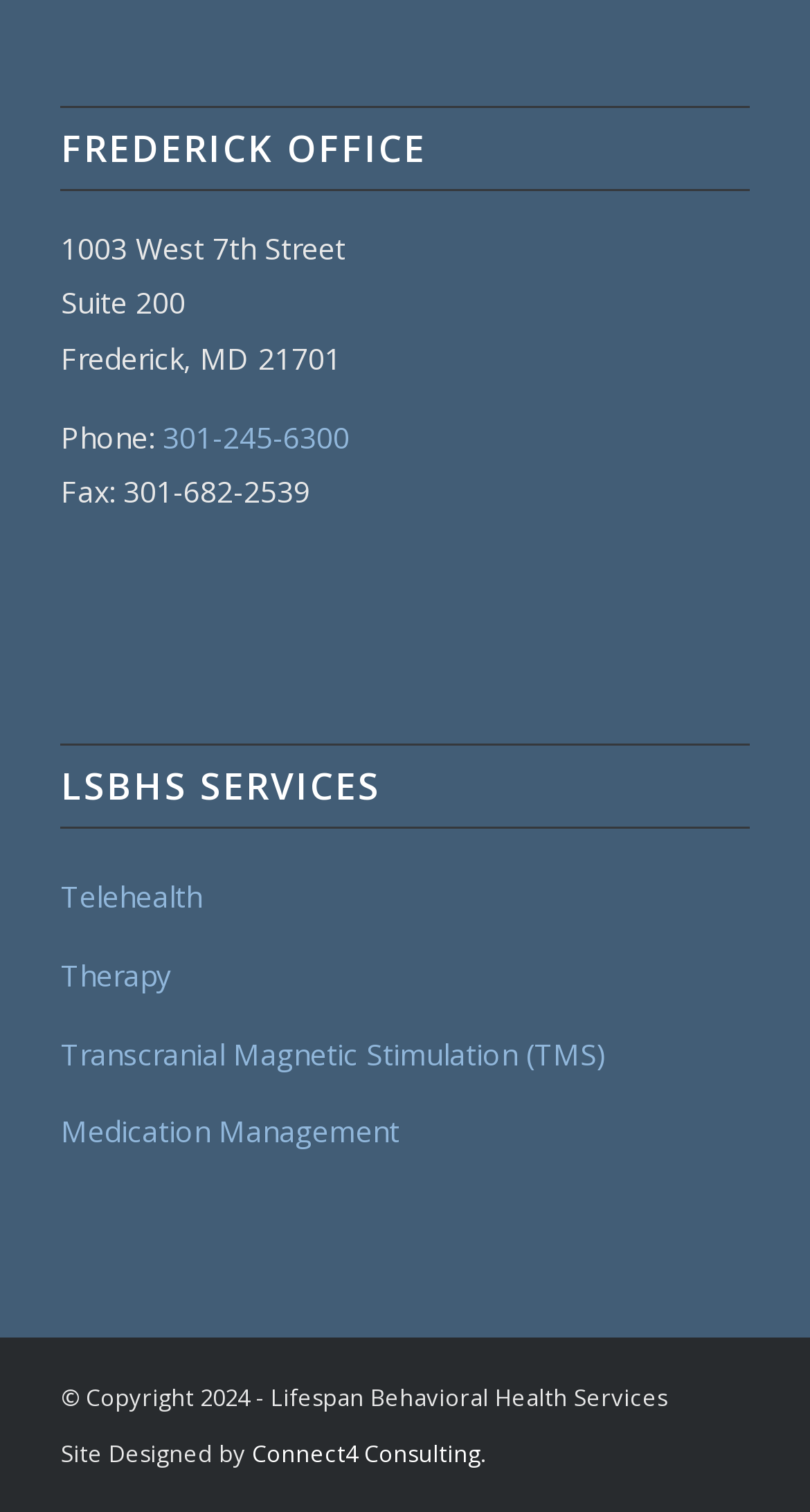What is the address of the Frederick office?
Please provide a single word or phrase in response based on the screenshot.

1003 West 7th Street